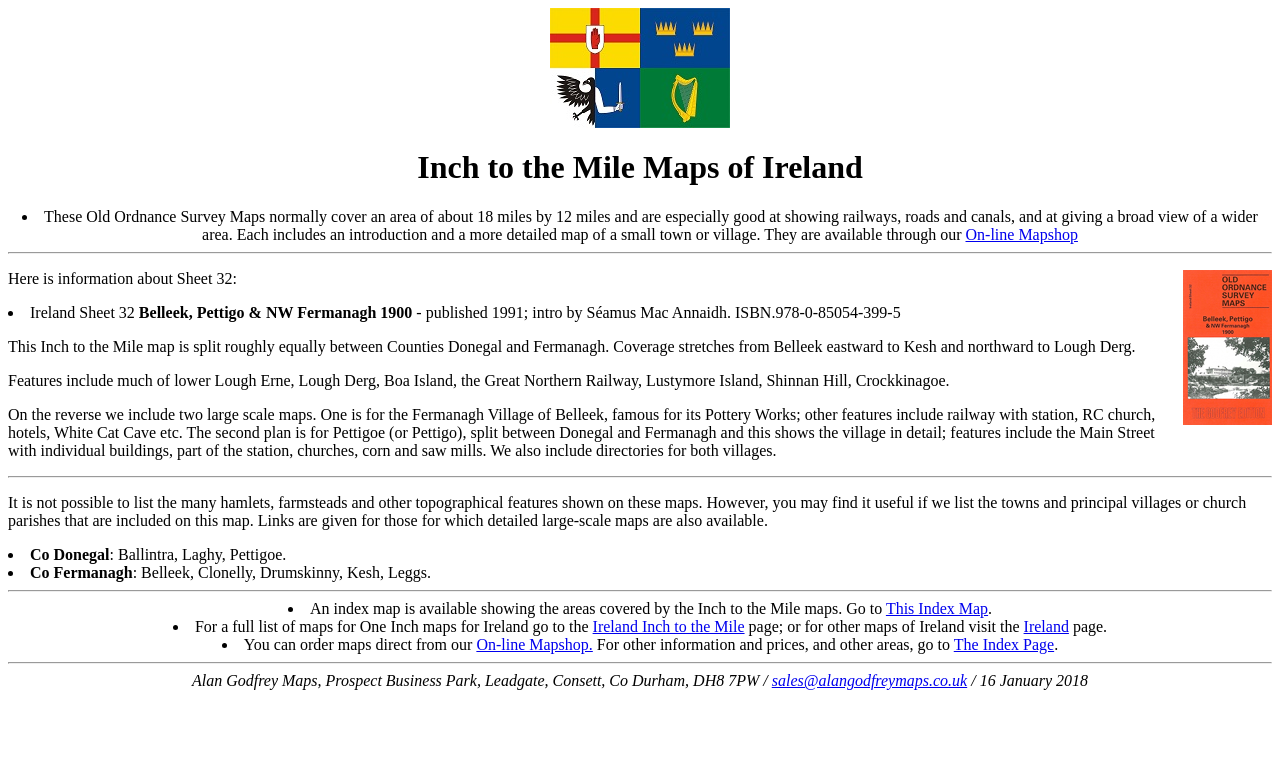Generate the title text from the webpage.

Inch to the Mile Maps of Ireland